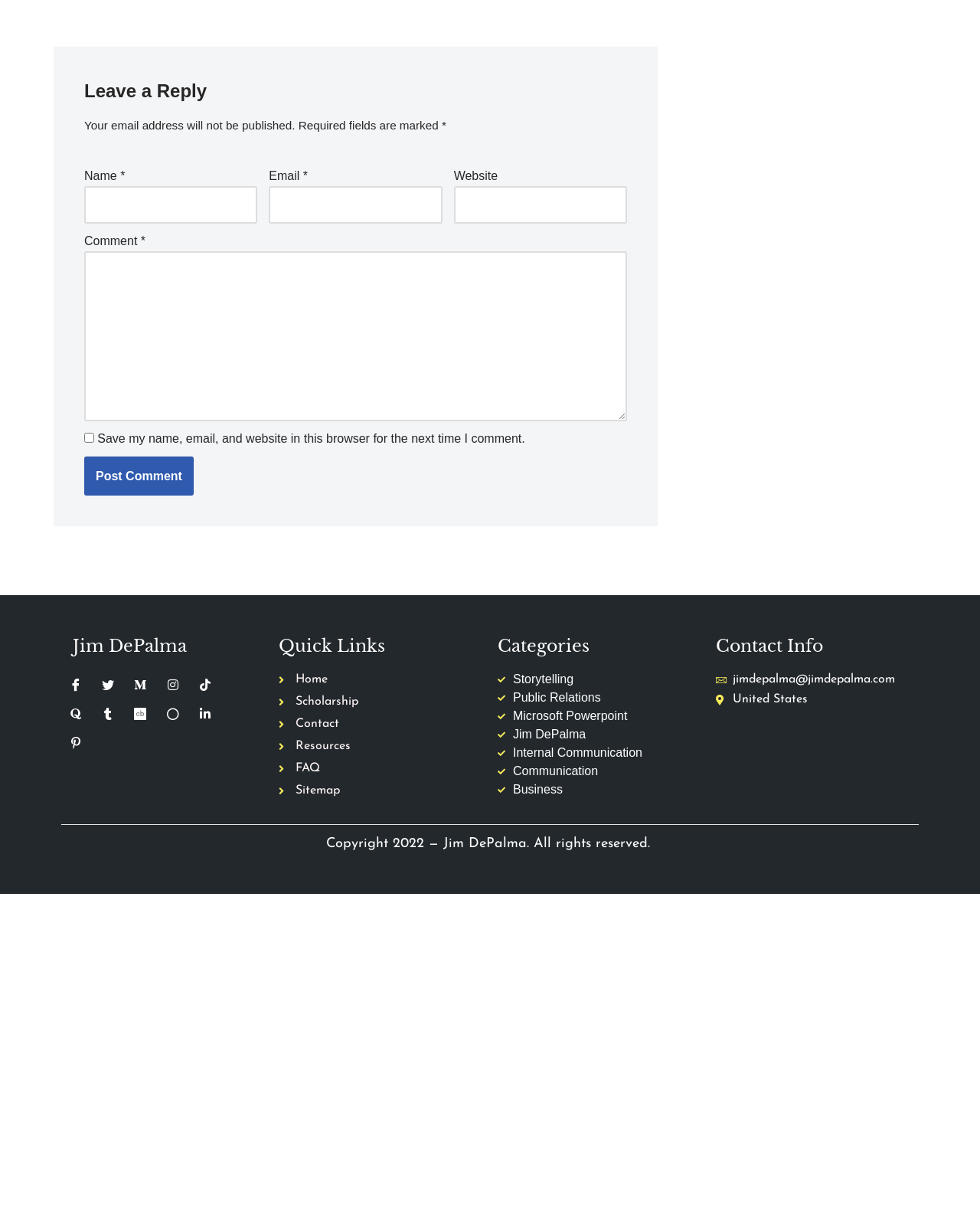Provide the bounding box coordinates of the HTML element this sentence describes: "parent_node: Website name="url"".

[0.463, 0.401, 0.64, 0.433]